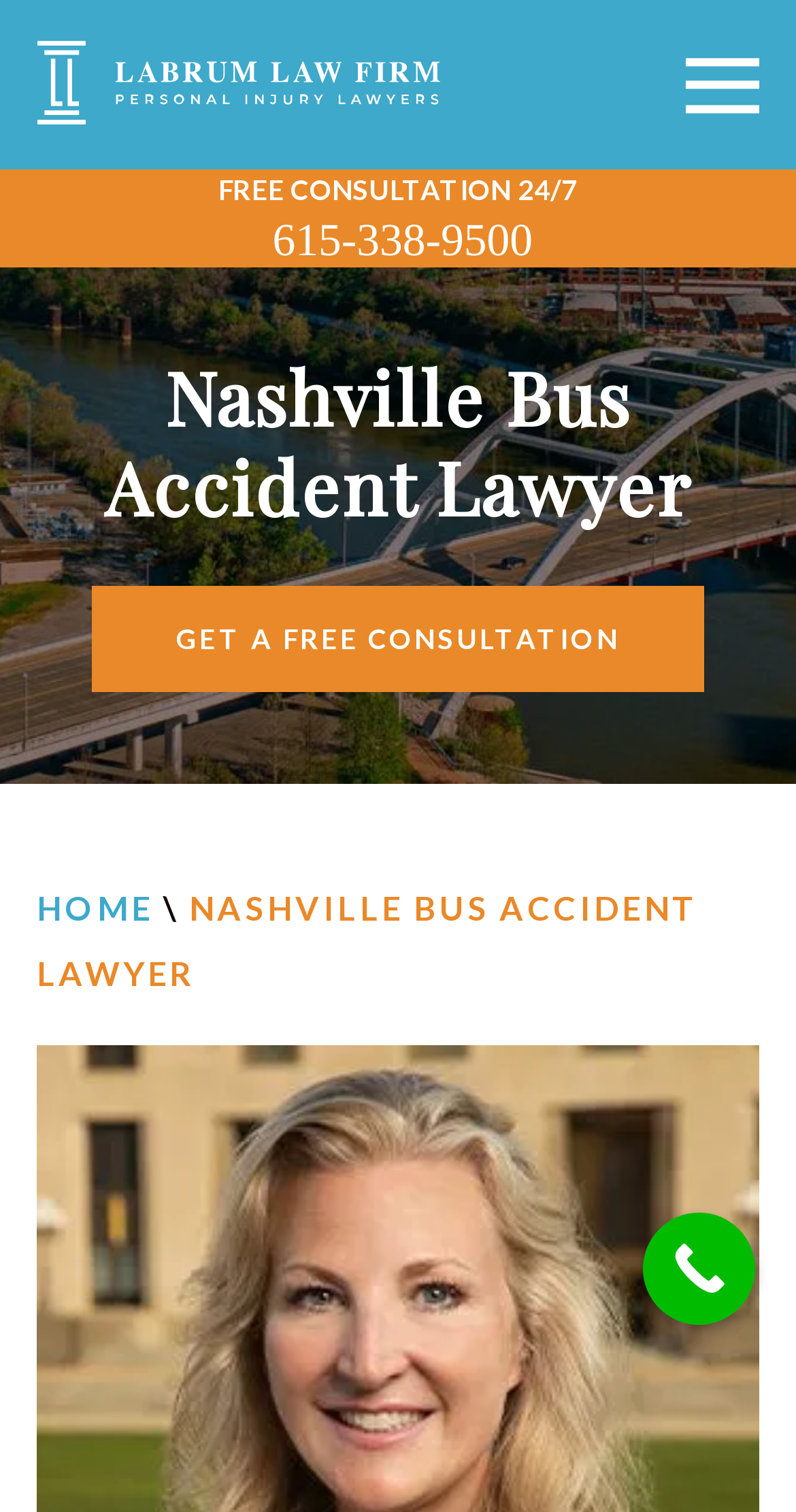What type of lawyer is featured on this webpage?
Use the image to give a comprehensive and detailed response to the question.

I determined this by looking at the heading element 'Nashville Bus Accident Lawyer' and the link element 'Labrum Law Firm Personal Injury Lawyers in Tennessee', which suggests that the webpage is about a personal injury lawyer who specializes in bus accidents in Nashville.